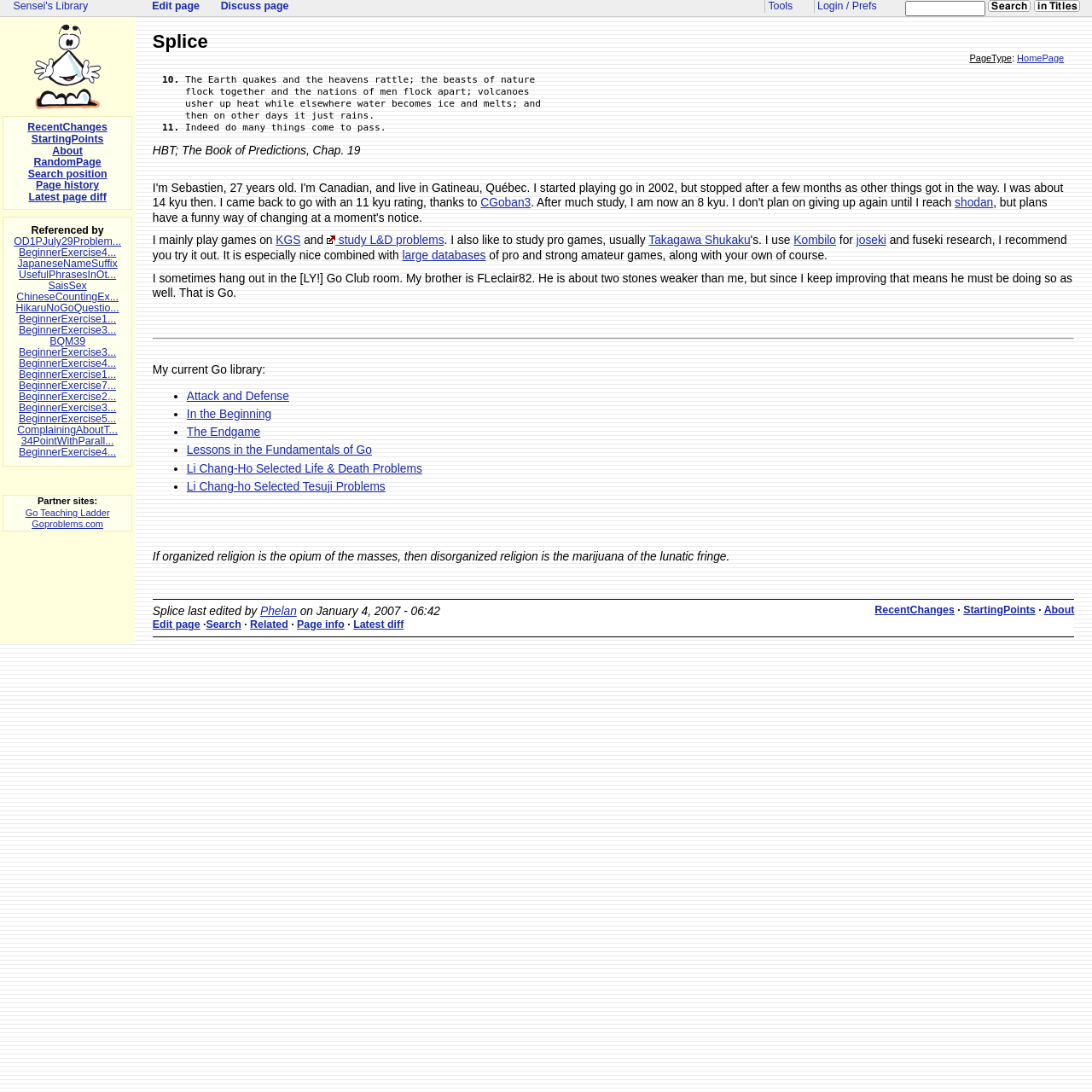Could you determine the bounding box coordinates of the clickable element to complete the instruction: "View the 'RecentChanges' page"? Provide the coordinates as four float numbers between 0 and 1, i.e., [left, top, right, bottom].

[0.801, 0.553, 0.874, 0.564]